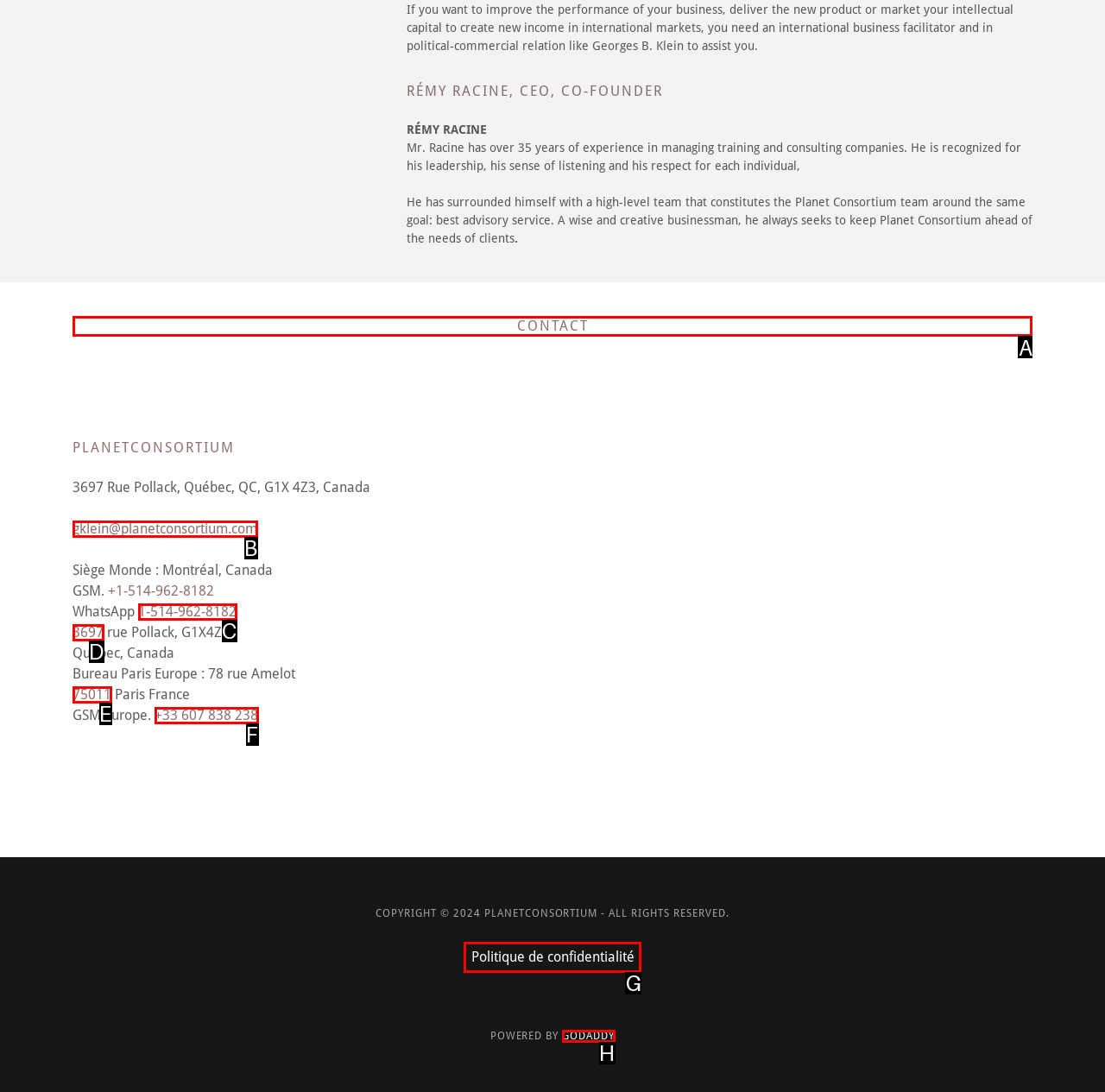Identify the correct lettered option to click in order to perform this task: View contact information. Respond with the letter.

A